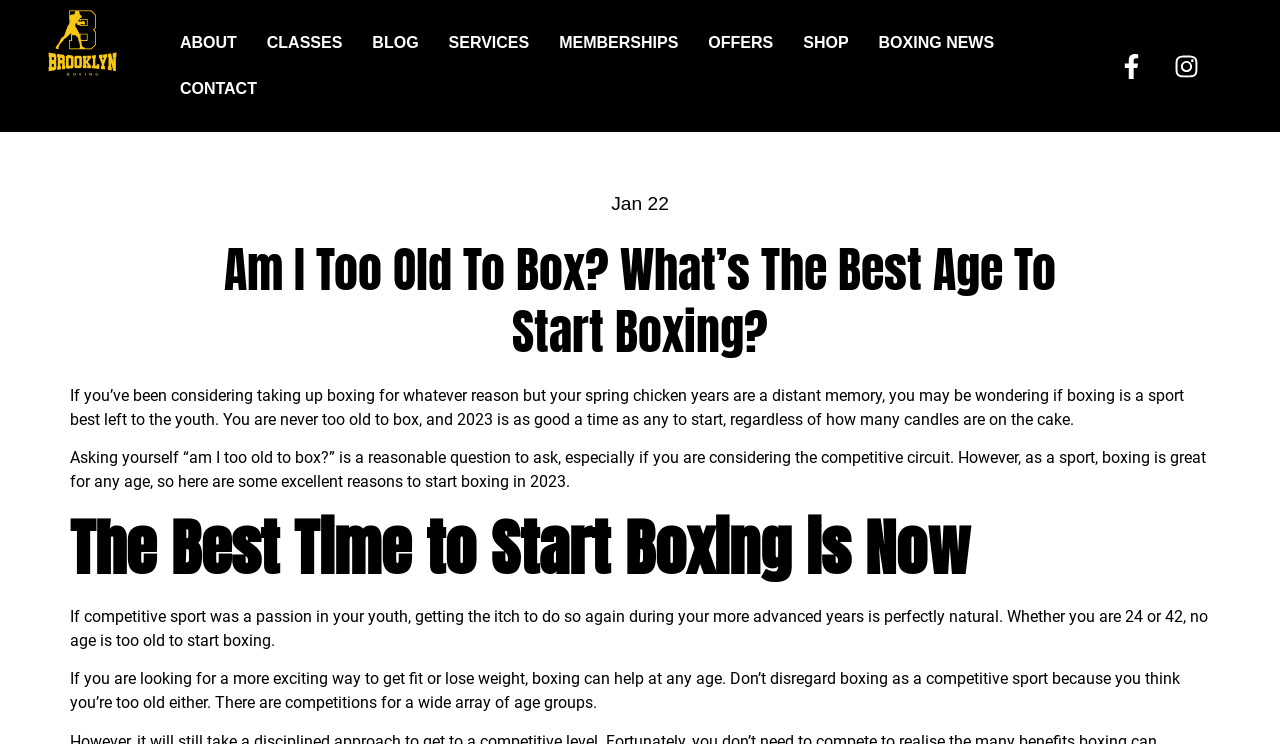Find the bounding box coordinates corresponding to the UI element with the description: "Customer Support". The coordinates should be formatted as [left, top, right, bottom], with values as floats between 0 and 1.

None